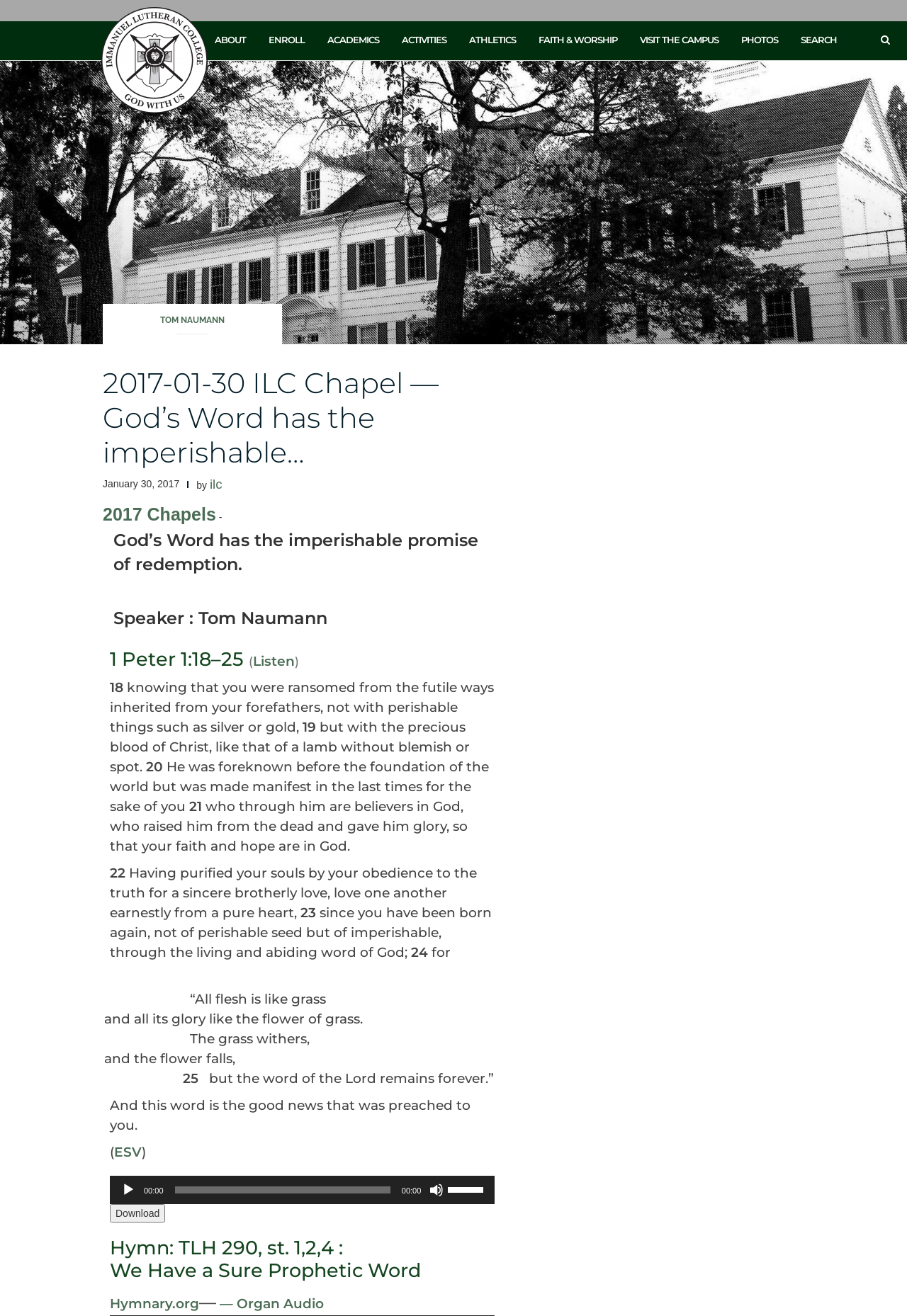What is the name of the hymn? Refer to the image and provide a one-word or short phrase answer.

We Have a Sure Prophetic Word